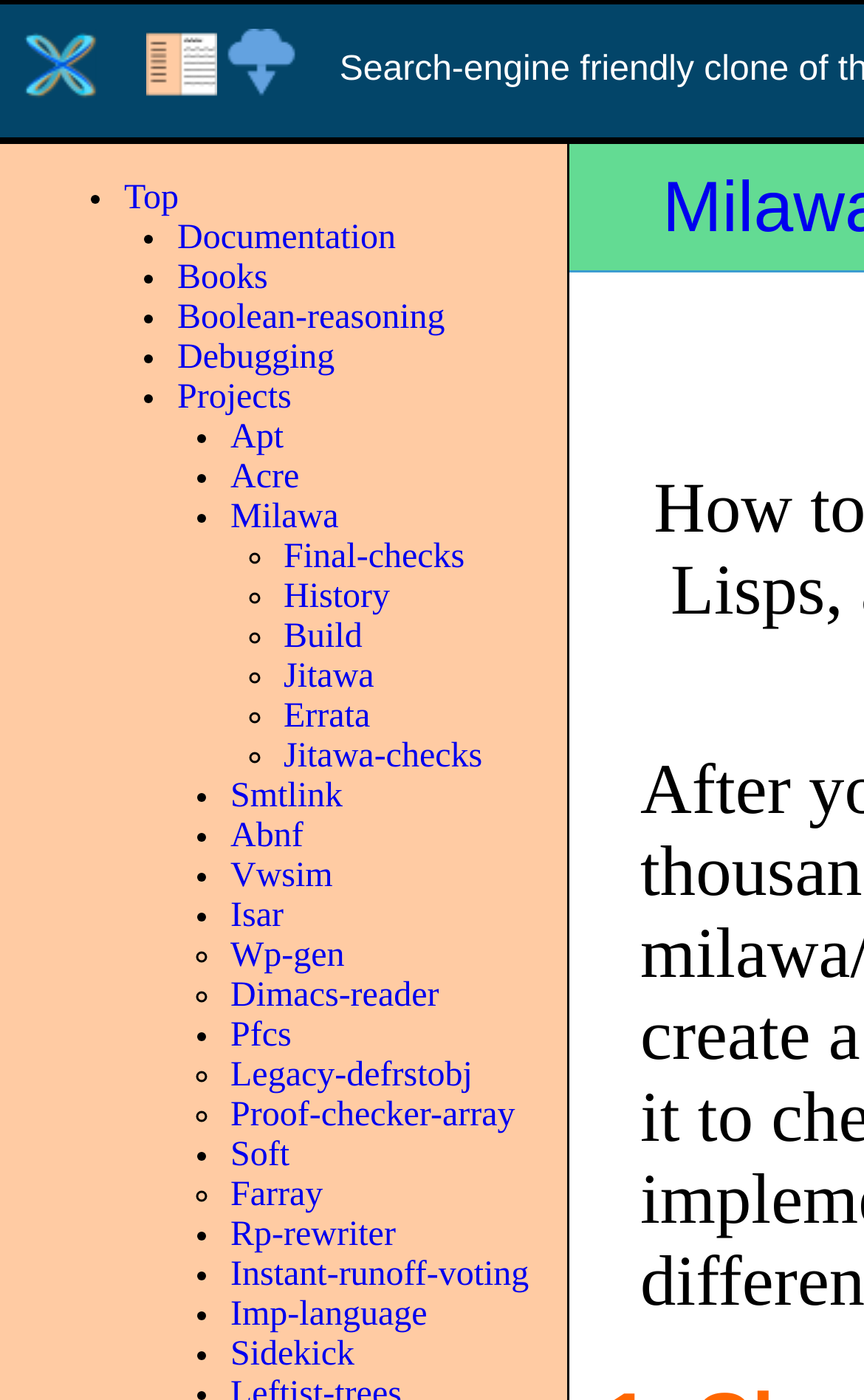Please specify the coordinates of the bounding box for the element that should be clicked to carry out this instruction: "Click on Top". The coordinates must be four float numbers between 0 and 1, formatted as [left, top, right, bottom].

[0.144, 0.128, 0.207, 0.155]